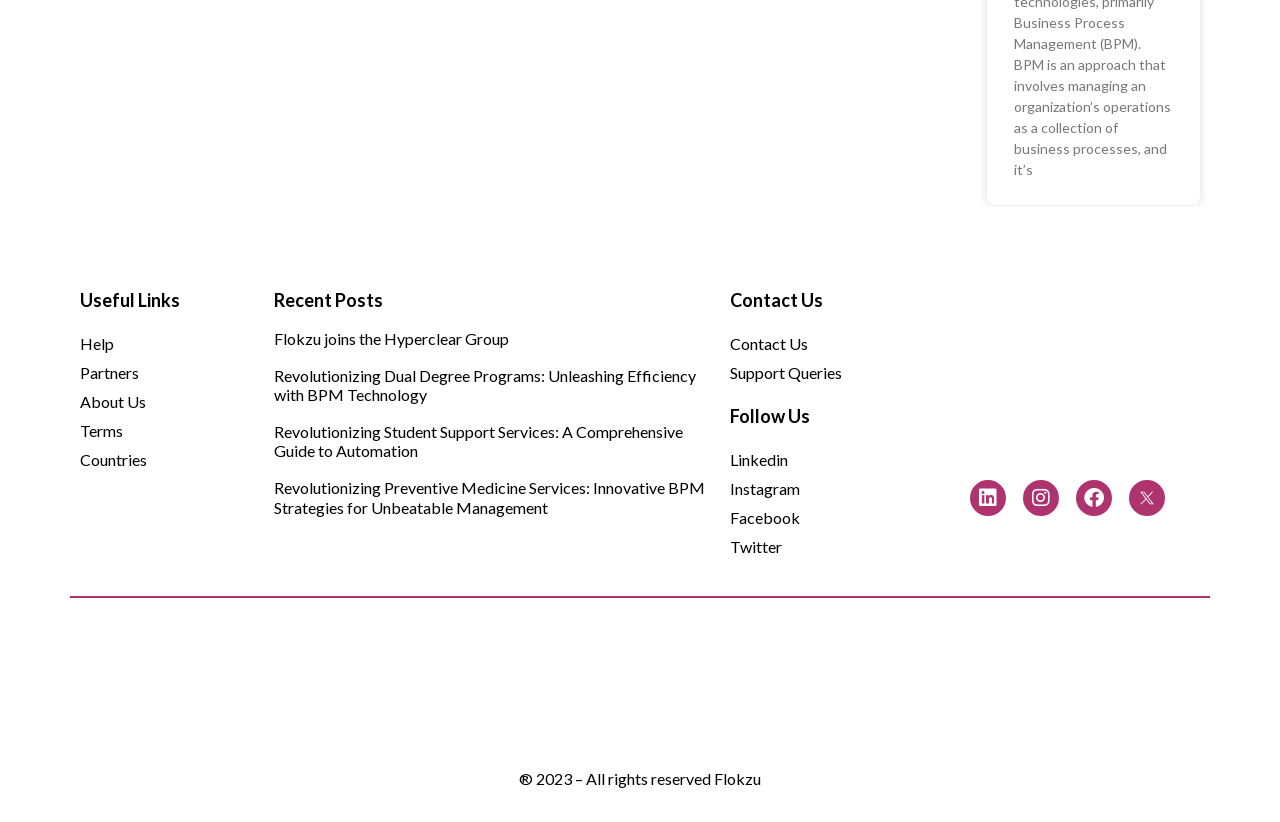Examine the image carefully and respond to the question with a detailed answer: 
How many recent posts are listed on the webpage?

The number of recent posts can be determined by counting the article elements with headings that contain links. There are three such elements with bounding box coordinates [0.214, 0.4, 0.555, 0.425], [0.214, 0.445, 0.555, 0.494], and [0.214, 0.514, 0.555, 0.563].